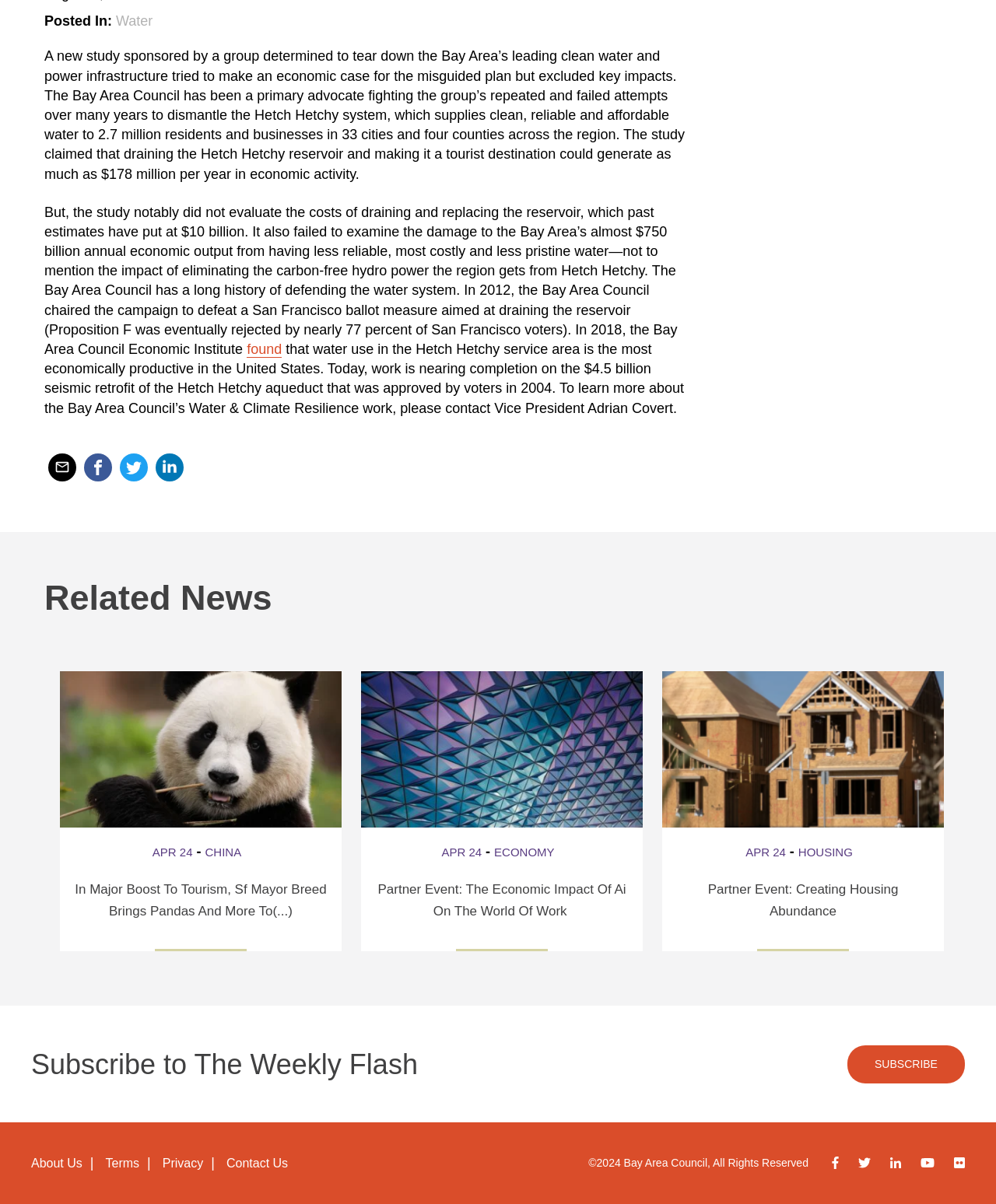Using the description: "Privacy", determine the UI element's bounding box coordinates. Ensure the coordinates are in the format of four float numbers between 0 and 1, i.e., [left, top, right, bottom].

[0.163, 0.961, 0.204, 0.972]